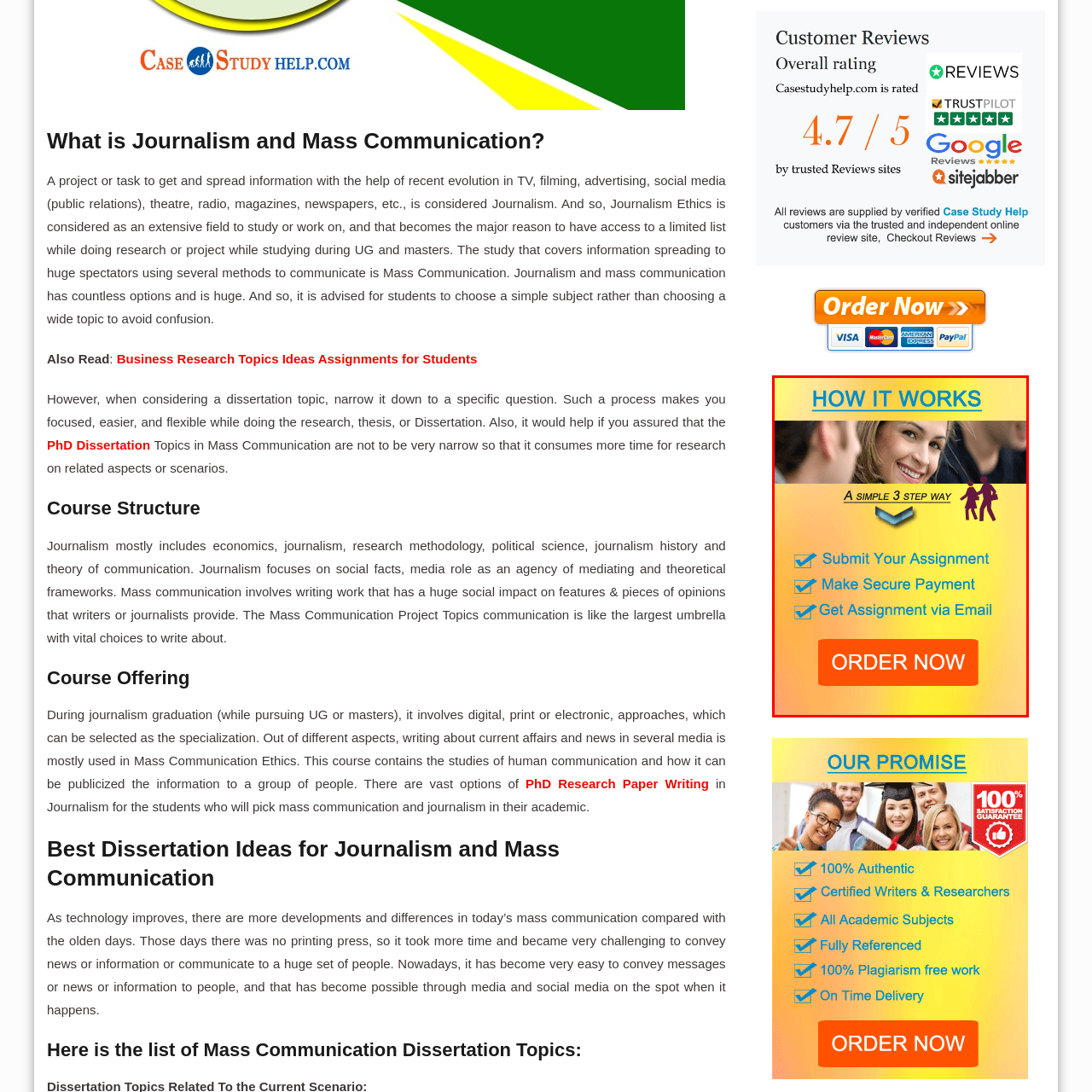Please analyze the image enclosed within the red bounding box and provide a comprehensive answer to the following question based on the image: How many steps are involved in the assignment process?

The caption outlines a straightforward process for users looking to get assistance with their assignments, illustrated in three clear steps: 'Submit Your Assignment', 'Make Secure Payment', and 'Get Assignment via Email'.